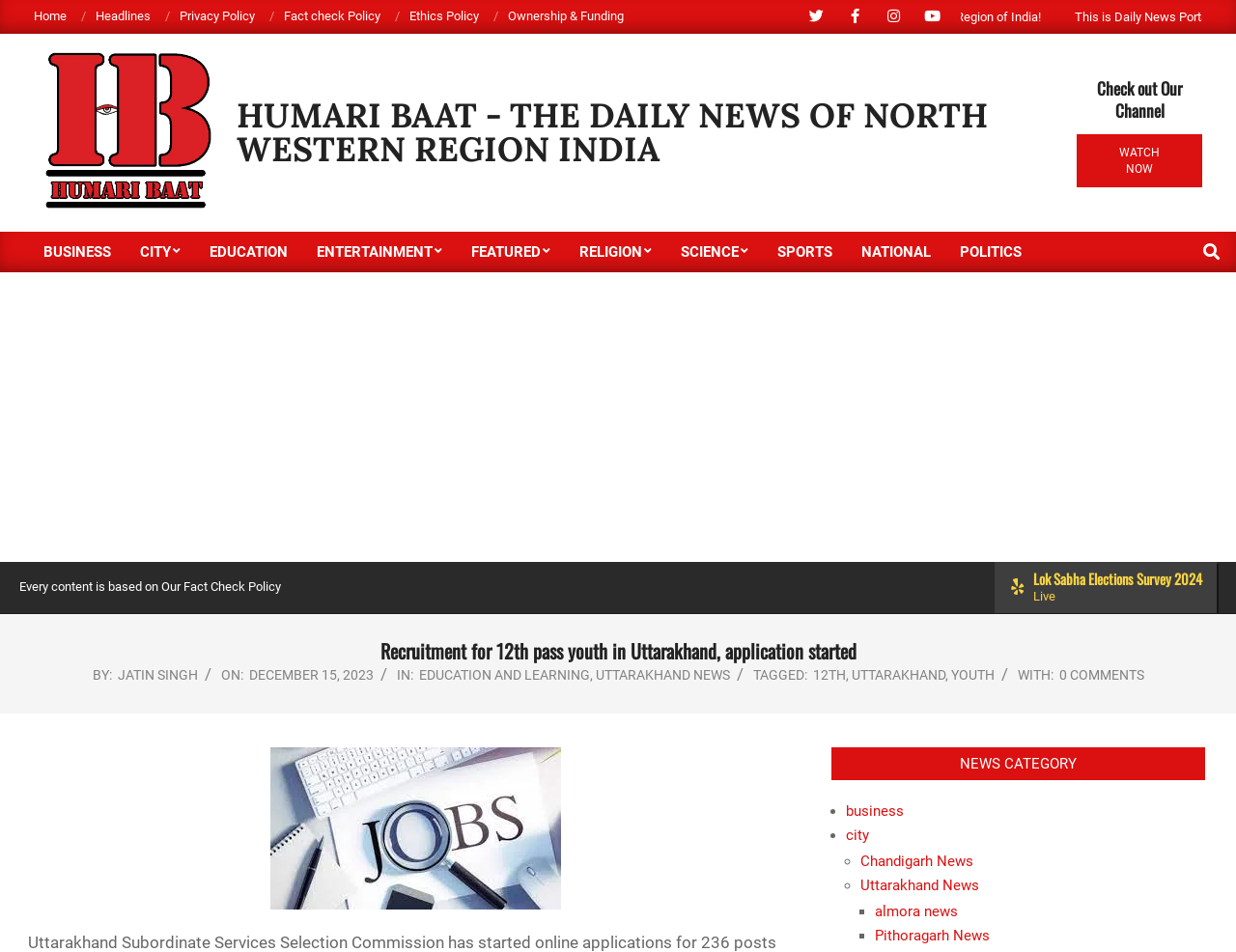What is the category of the news article?
Answer the question with just one word or phrase using the image.

EDUCATION AND LEARNING